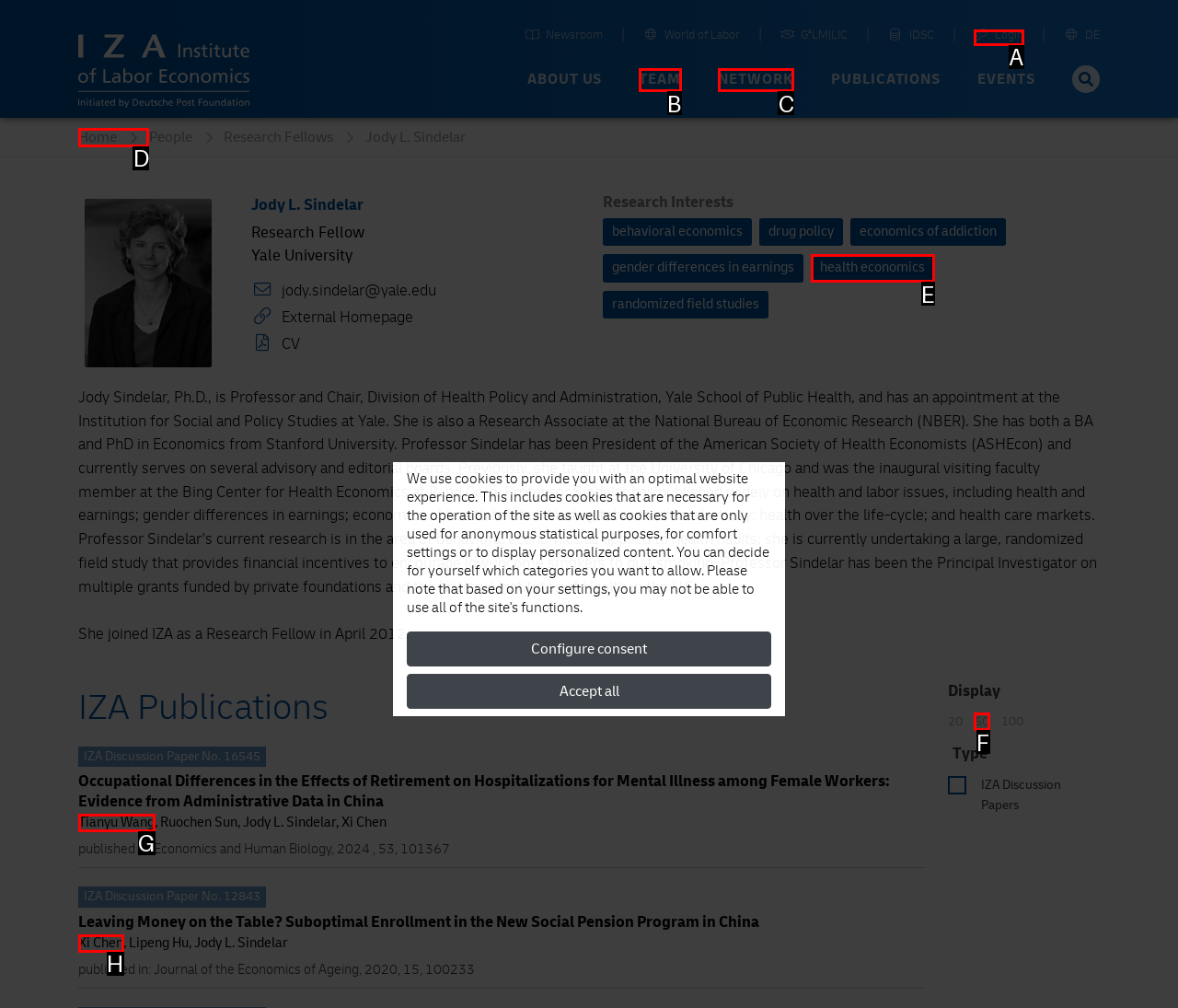Find the correct option to complete this instruction: Change display to 50. Reply with the corresponding letter.

F